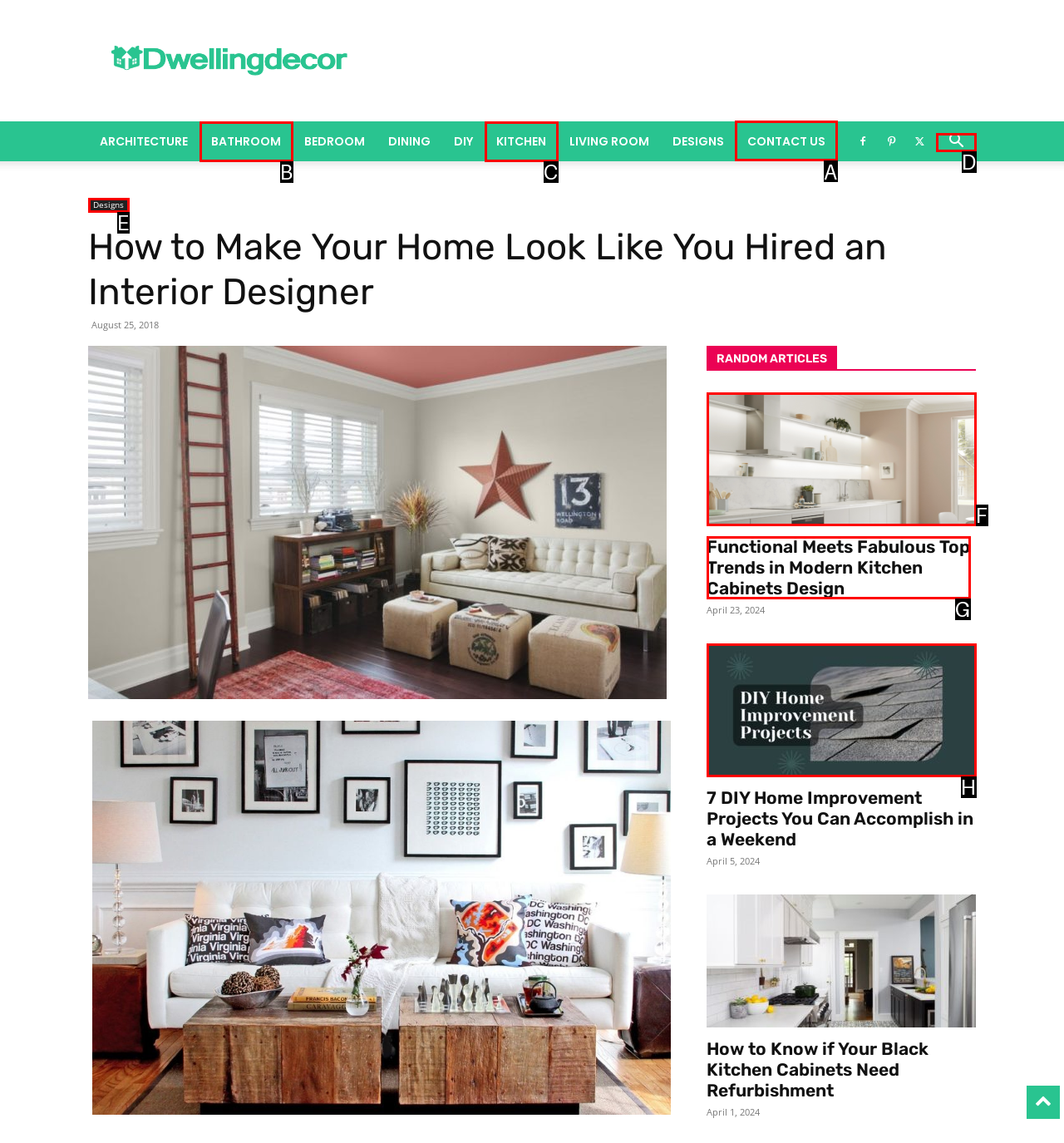Identify the correct HTML element to click to accomplish this task: Check the 'CONTACT US' page
Respond with the letter corresponding to the correct choice.

A